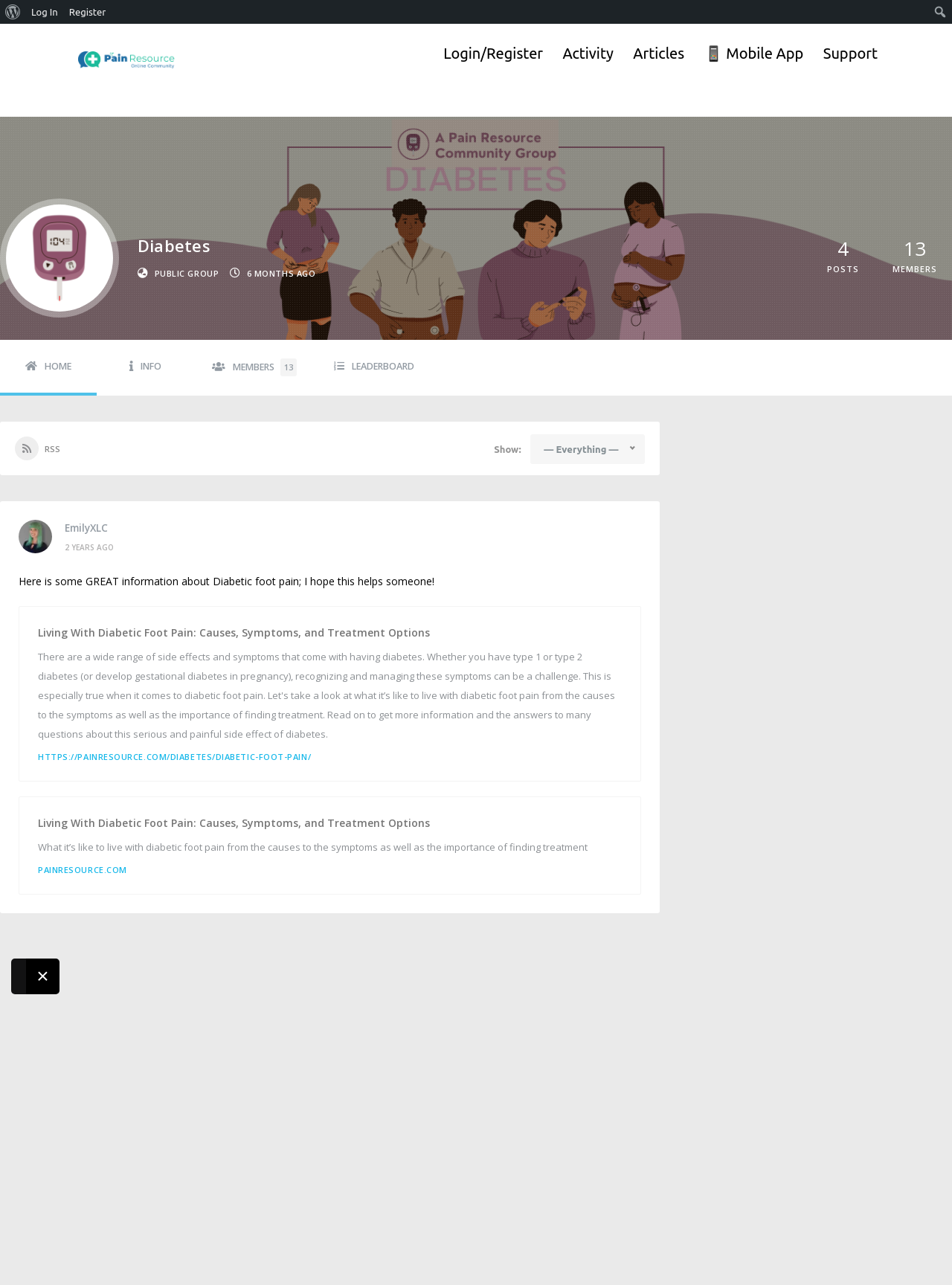Describe all the significant parts and information present on the webpage.

This webpage is about a diabetes community, specifically a public group focused on diabetic foot pain. At the top left, there is a menu with options to log in or register. Next to it, there is a search bar with a magnifying glass icon. On the top right, there is another menu with a hamburger icon.

Below the top menu, there is a prominent link to an online chronic pain community, accompanied by an image. Underneath, there is a primary navigation menu with links to login/register, activity, articles, a mobile app, and support.

The main content area is divided into two sections. On the left, there is a header section with a profile photo, a heading that reads "Diabetes", and some text indicating that it's a public group created 6 months ago. On the right, there are some statistics, including the number of posts (4) and members (13).

Below the header section, there is a secondary navigation menu with links to home, info, members, and leaderboard. Underneath, there is a section with a link to an RSS feed, a dropdown menu to filter content, and a list of posts. The first post is from a user named EmilyXLC, who shared an article about diabetic foot pain, including its causes, symptoms, and treatment options. The article is summarized, and there are links to read more.

At the bottom of the page, there is a button to close the current window or section.